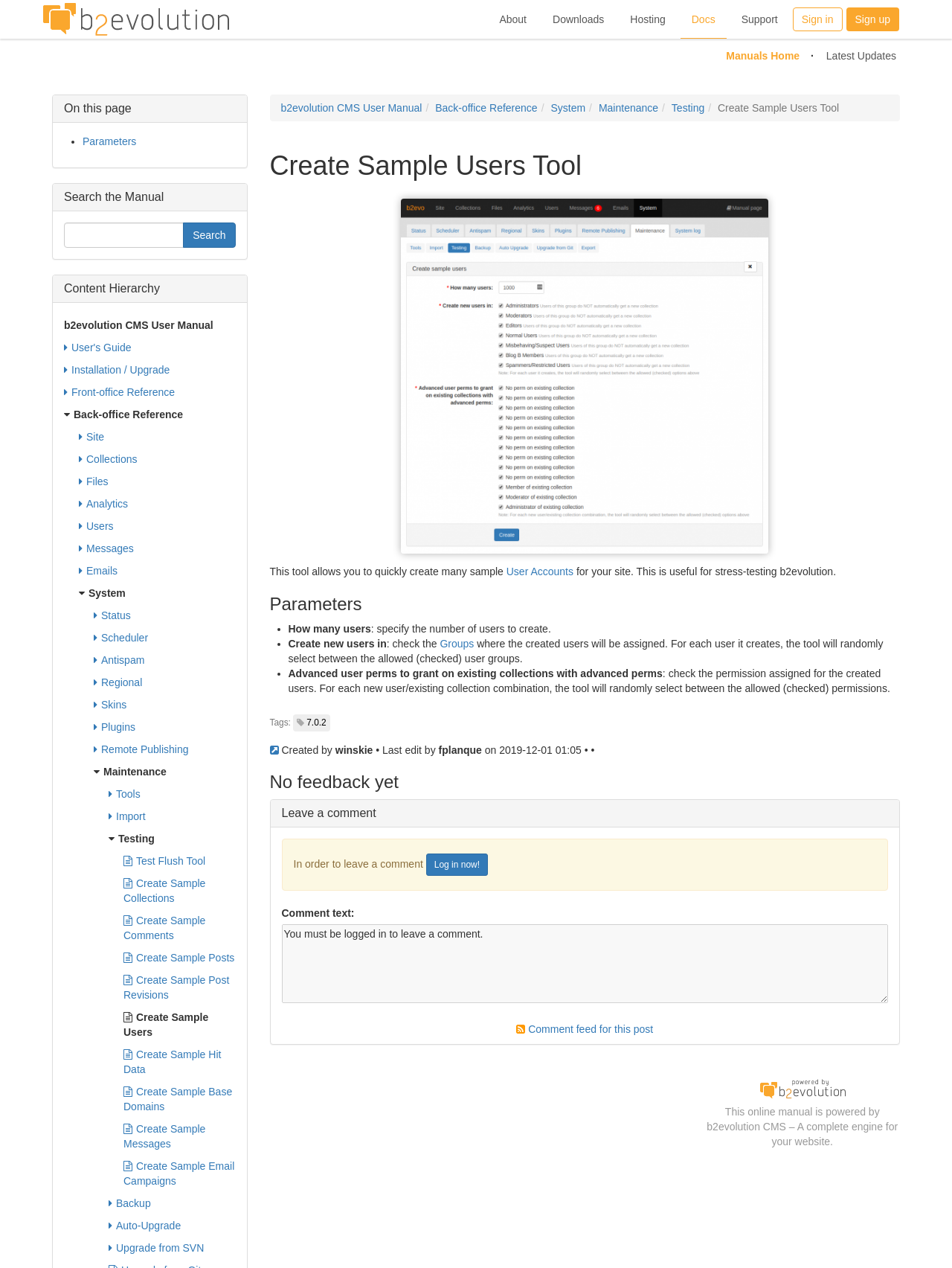Locate the bounding box coordinates of the clickable area to execute the instruction: "Enter the number of users to create". Provide the coordinates as four float numbers between 0 and 1, represented as [left, top, right, bottom].

[0.296, 0.729, 0.933, 0.791]